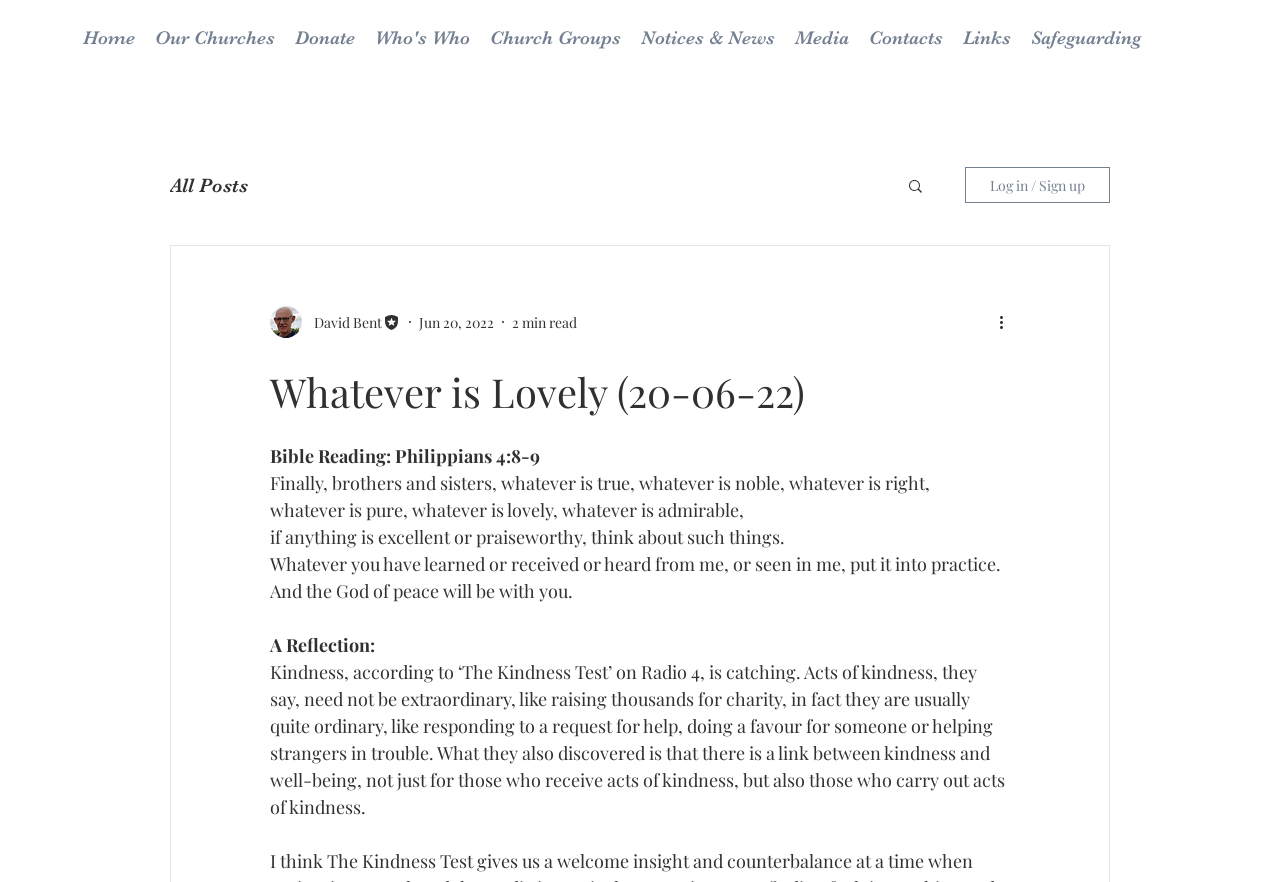What is the Bible verse being referenced?
Based on the screenshot, respond with a single word or phrase.

Philippians 4:8-9